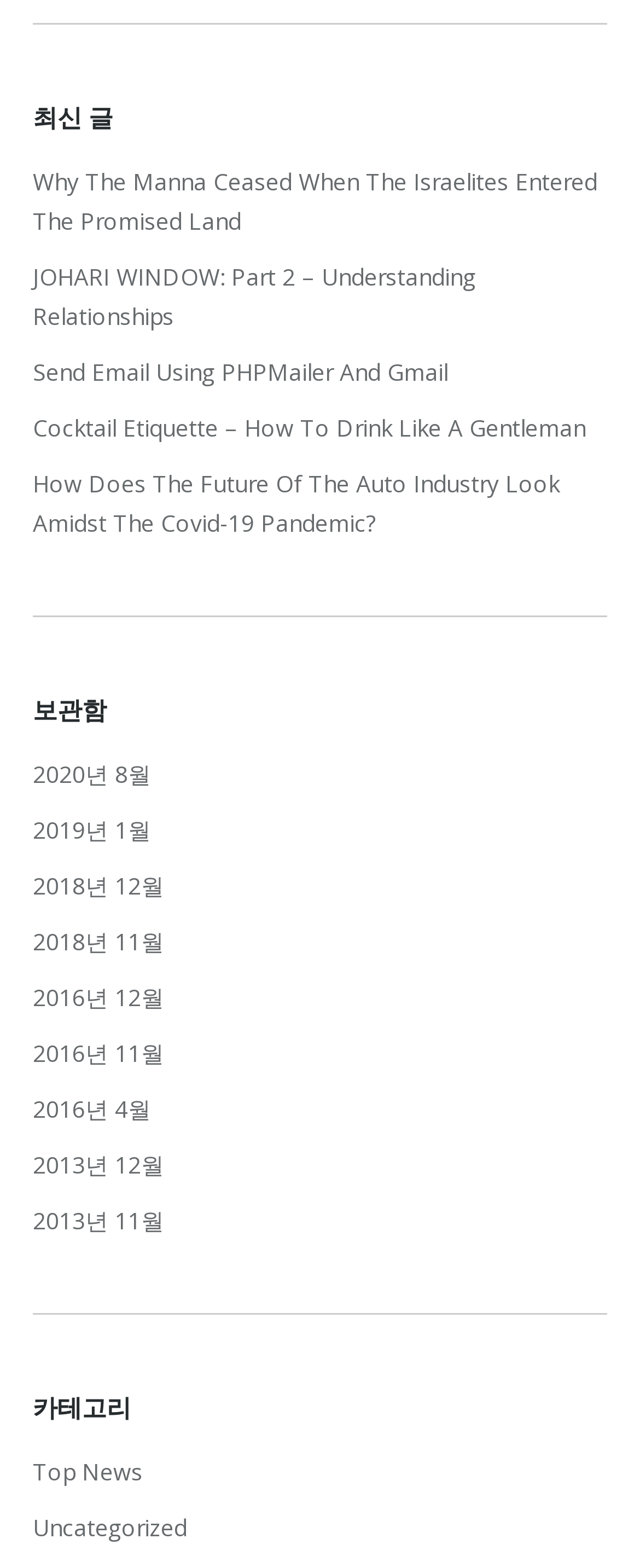Find the bounding box coordinates for the area you need to click to carry out the instruction: "Get directions". The coordinates should be four float numbers between 0 and 1, indicated as [left, top, right, bottom].

None